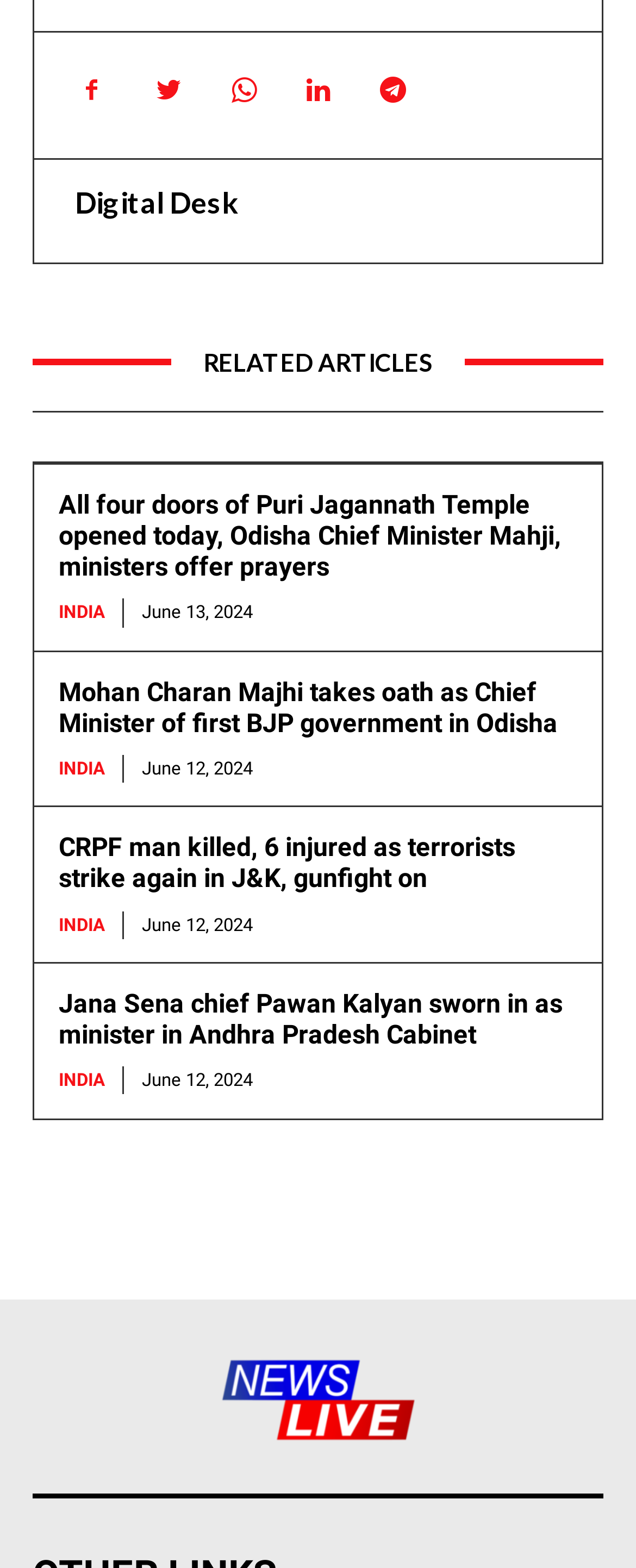Can you give a comprehensive explanation to the question given the content of the image?
What is the category of the first news article?

The first news article has a heading 'All four doors of Puri Jagannath Temple opened today, Odisha Chief Minister Mahji, ministers offer prayers' and a link 'INDIA' below it, indicating that the category of this news article is 'INDIA'.